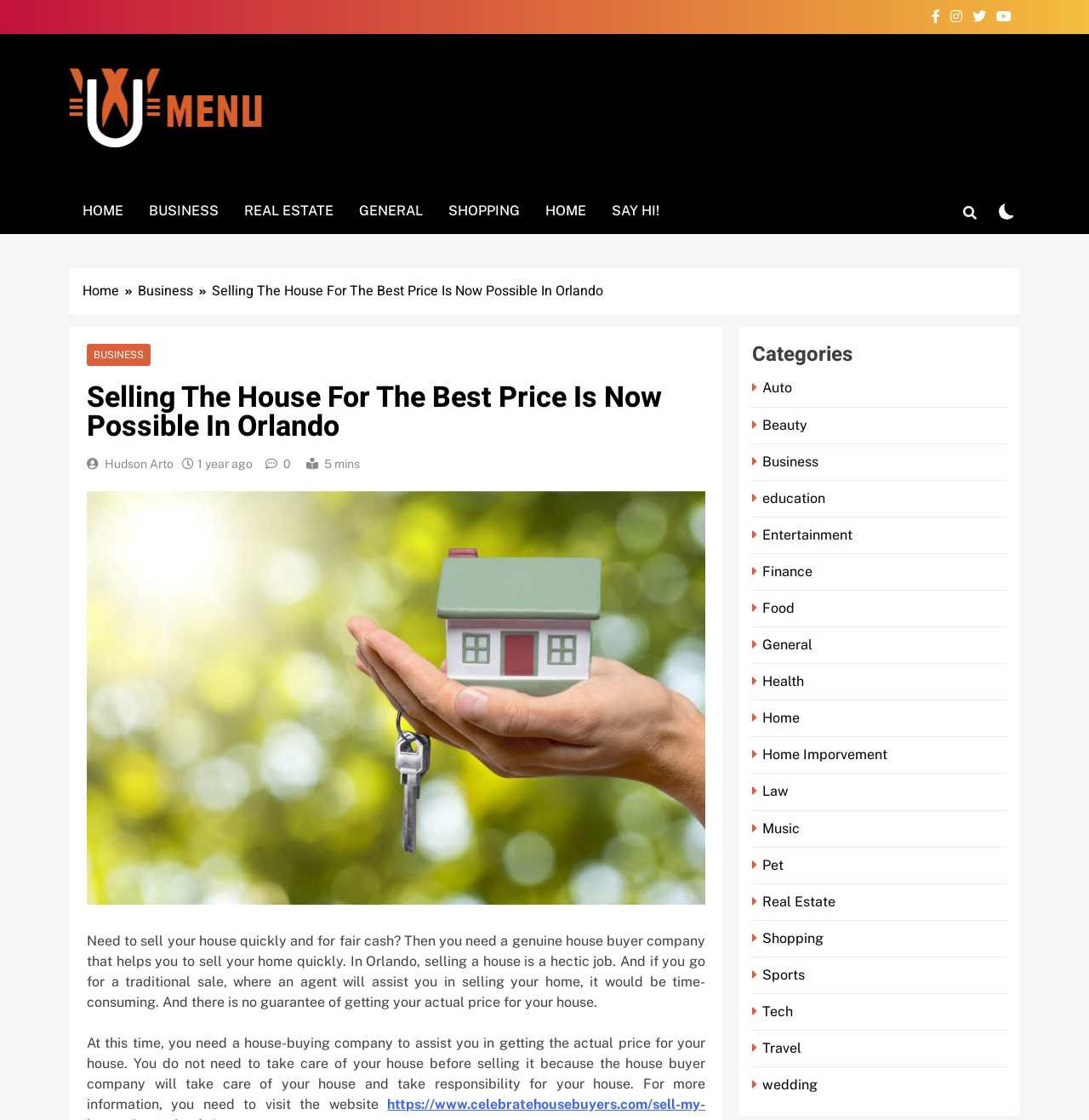Illustrate the webpage's structure and main components comprehensively.

This webpage is about selling a house for the best price in Orlando. At the top right corner, there are four social media links represented by icons. Below them, there is a menu with links to "HOME", "BUSINESS", "REAL ESTATE", "GENERAL", "SHOPPING", and "SAY HI!". 

On the top left, there is a logo "Uw Menu" with an image and a link. Next to it, there is a static text "Get to know some vital skills here". Below the logo, there is a navigation menu with breadcrumbs, showing the current page location as "Home > Business > Selling The House For The Best Price Is Now Possible In Orlando".

The main content of the webpage is divided into two sections. The left section has a heading "Selling The House For The Best Price Is Now Possible In Orlando" and a subheading "Need to sell your house quickly and for fair cash?". Below the heading, there is a paragraph of text describing the benefits of using a house-buying company to sell a house quickly and for a fair price. 

The right section has a heading "Categories" and lists 19 categories, each represented by an icon and a link. These categories include "Auto", "Beauty", "Business", "Education", and others.

At the bottom of the page, there is a button with an icon and a checkbox.